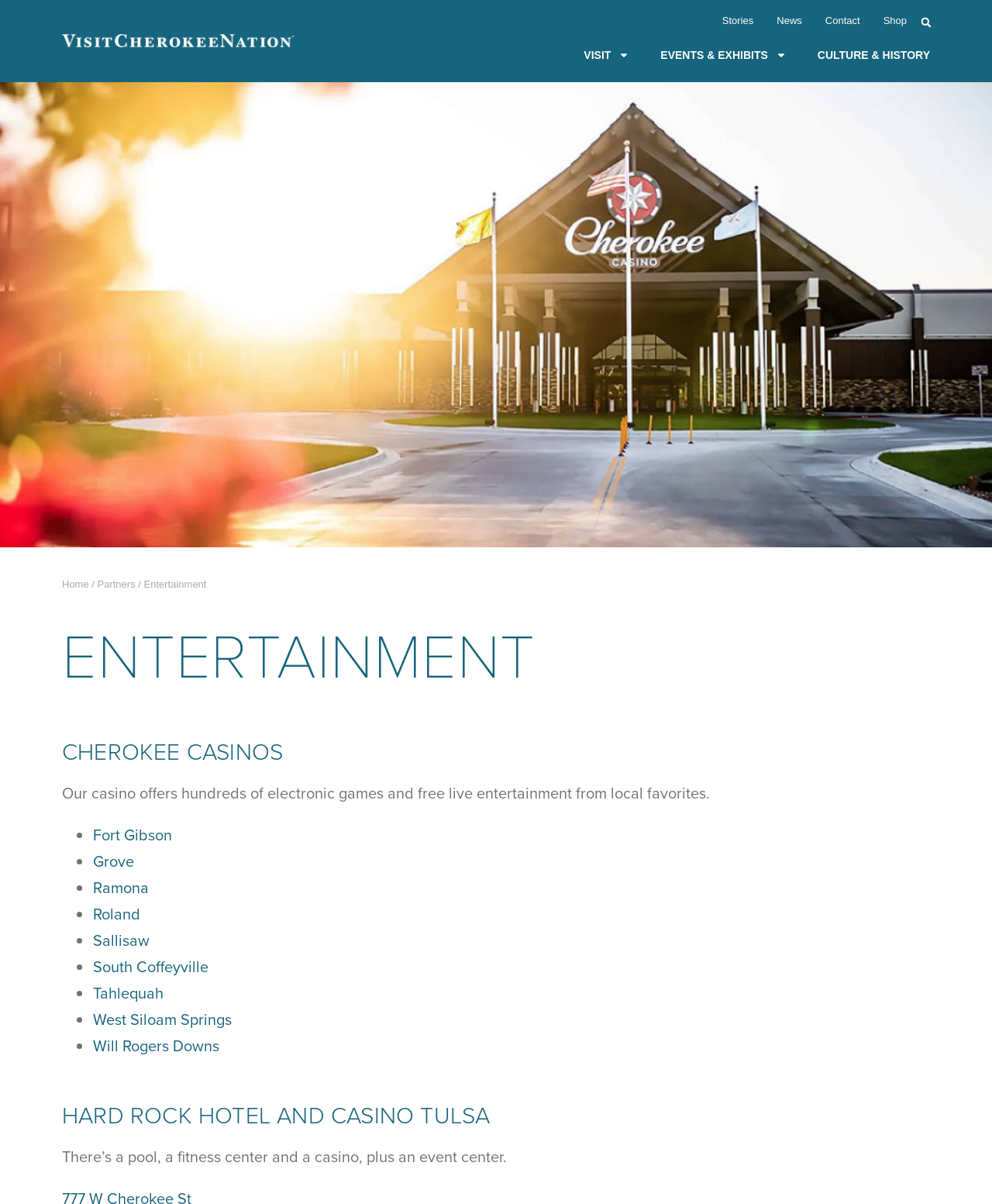Please find the bounding box coordinates of the clickable region needed to complete the following instruction: "Check out the Cherokee Casinos". The bounding box coordinates must consist of four float numbers between 0 and 1, i.e., [left, top, right, bottom].

[0.062, 0.612, 0.938, 0.638]